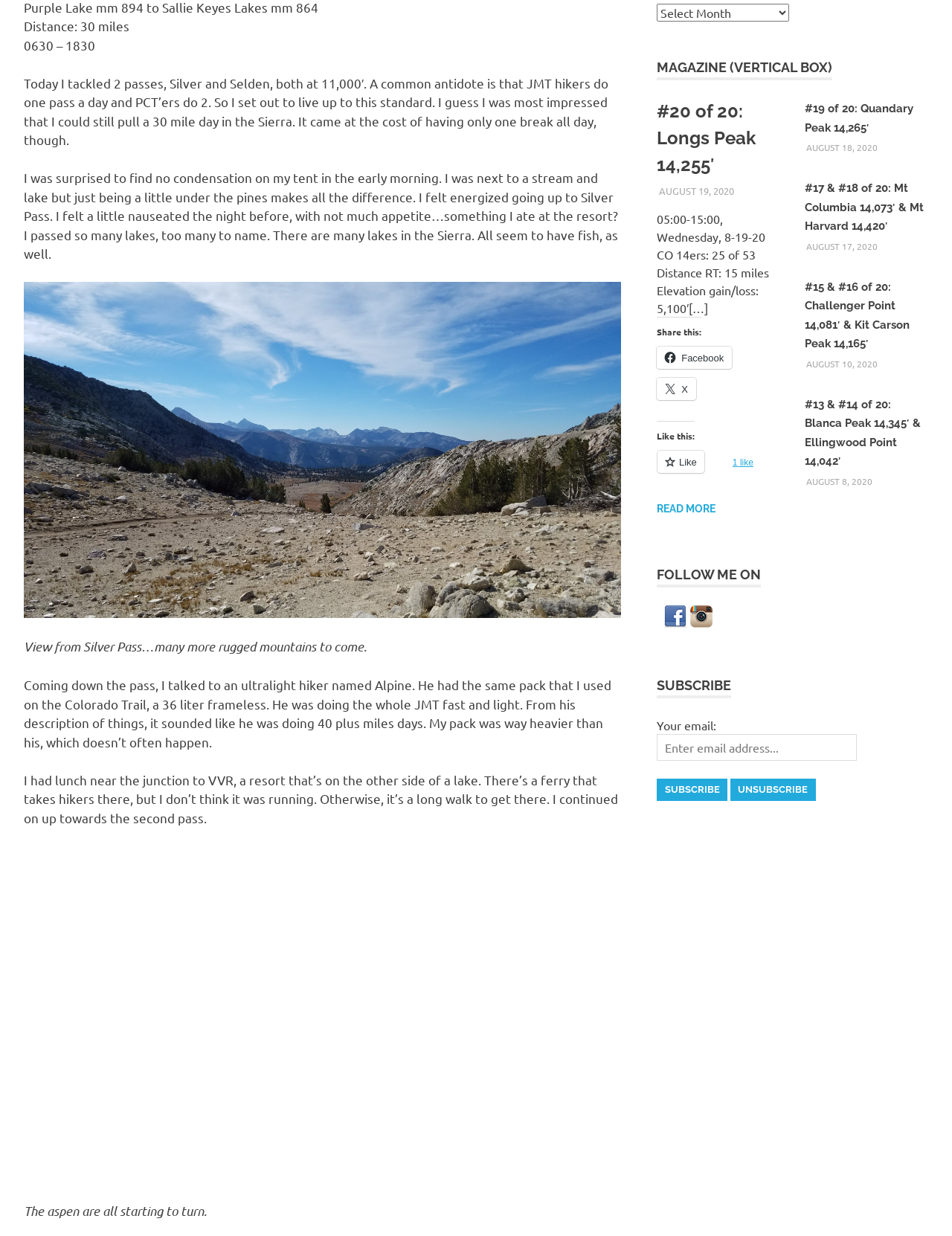Please predict the bounding box coordinates (top-left x, top-left y, bottom-right x, bottom-right y) for the UI element in the screenshot that fits the description: August 10, 2020

[0.847, 0.29, 0.922, 0.299]